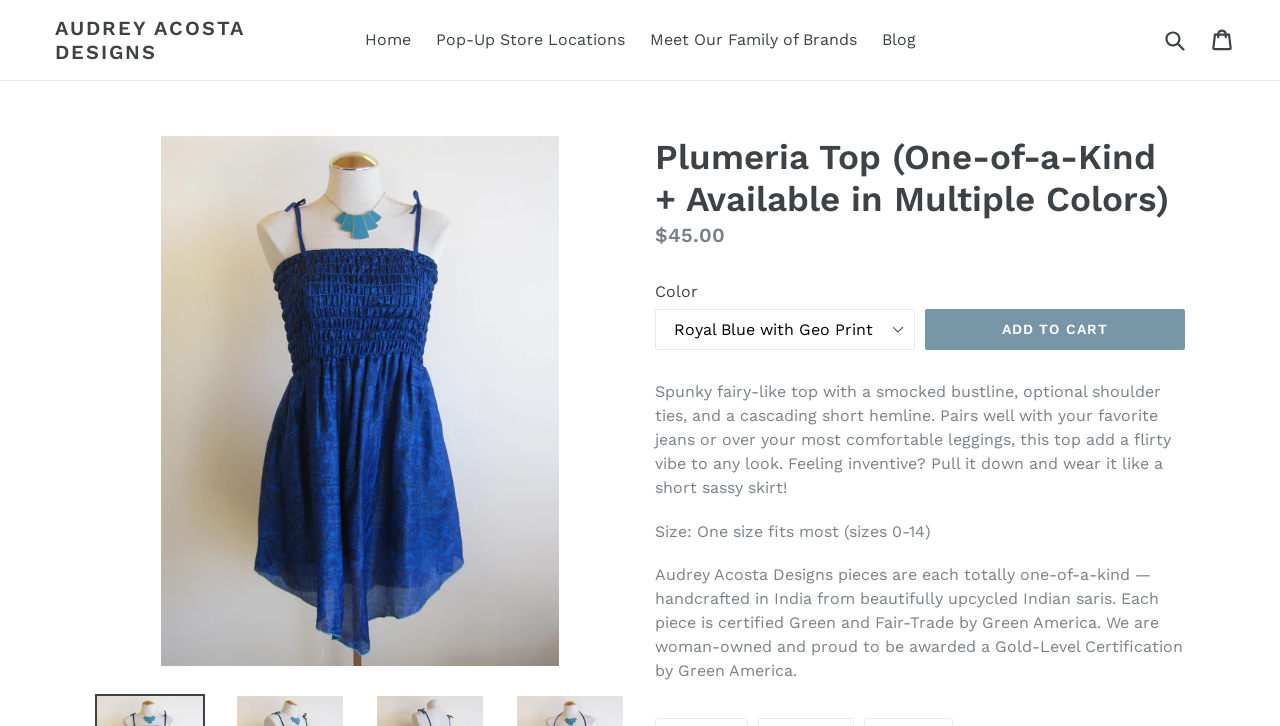Identify the bounding box coordinates for the element that needs to be clicked to fulfill this instruction: "Select a color". Provide the coordinates in the format of four float numbers between 0 and 1: [left, top, right, bottom].

[0.512, 0.426, 0.715, 0.482]